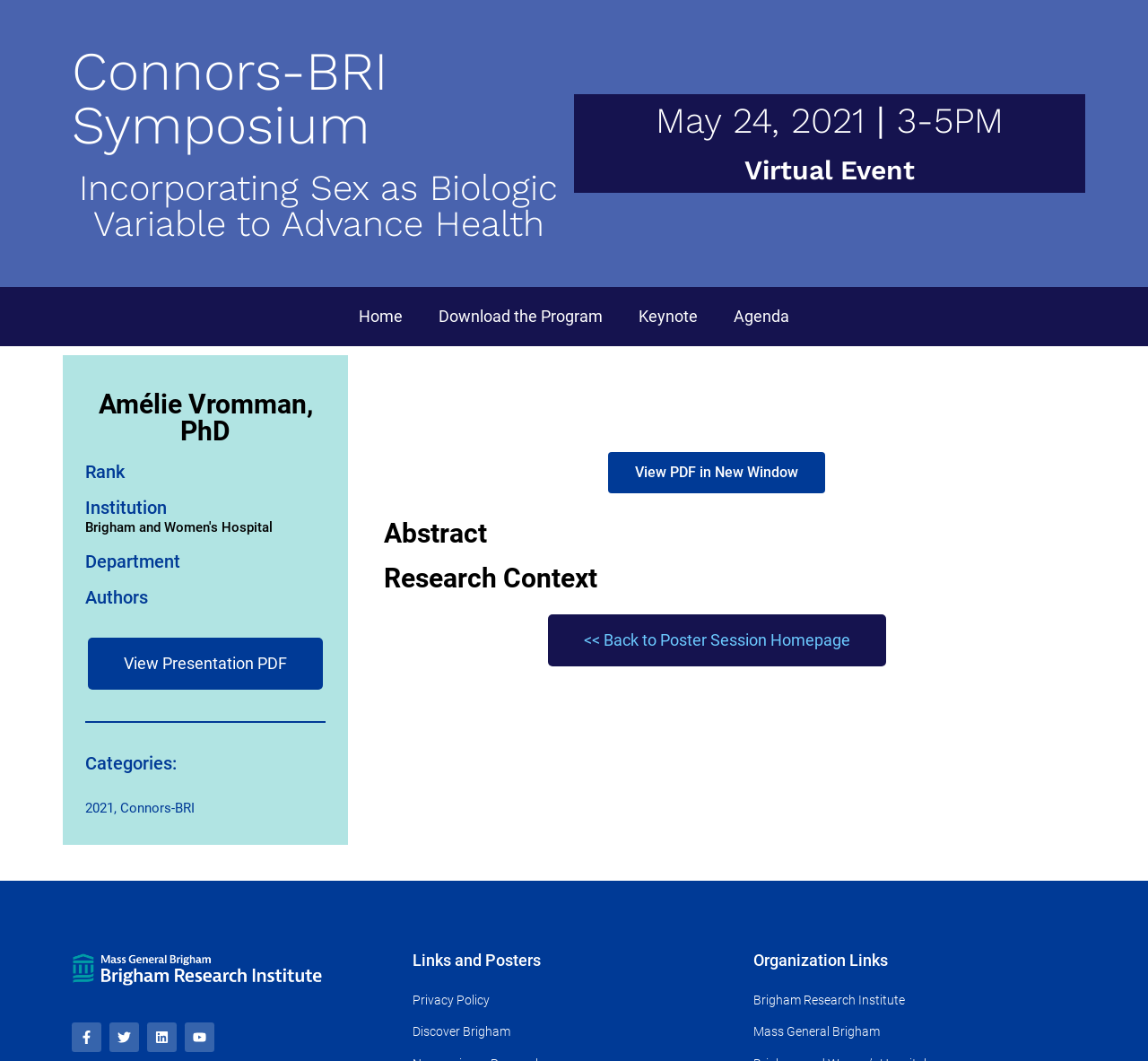Please reply with a single word or brief phrase to the question: 
What is the type of event?

Virtual Event